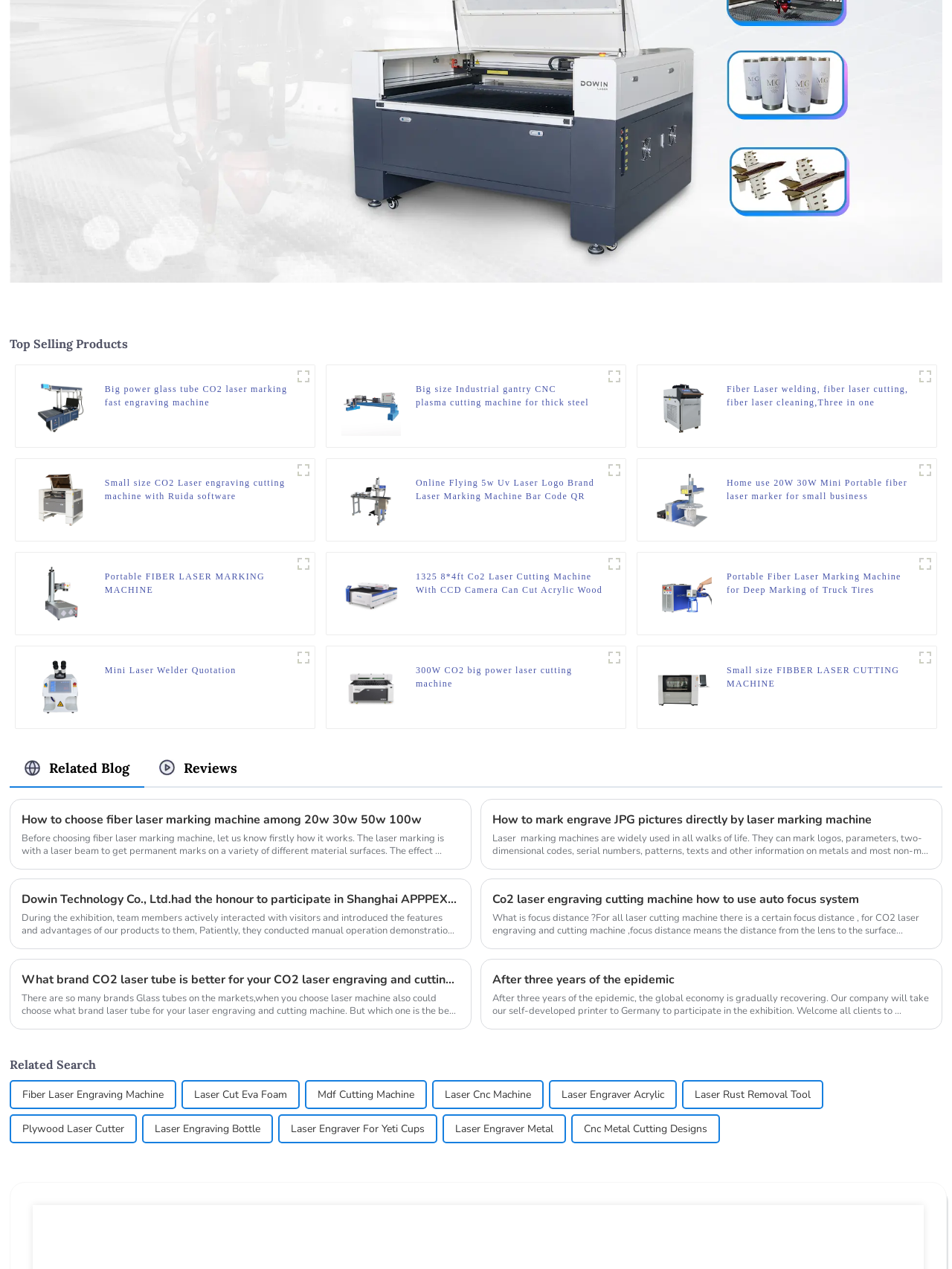Reply to the question with a single word or phrase:
What is the name of the first product?

Big power glass tube CO2 laser marking fast engraving machine